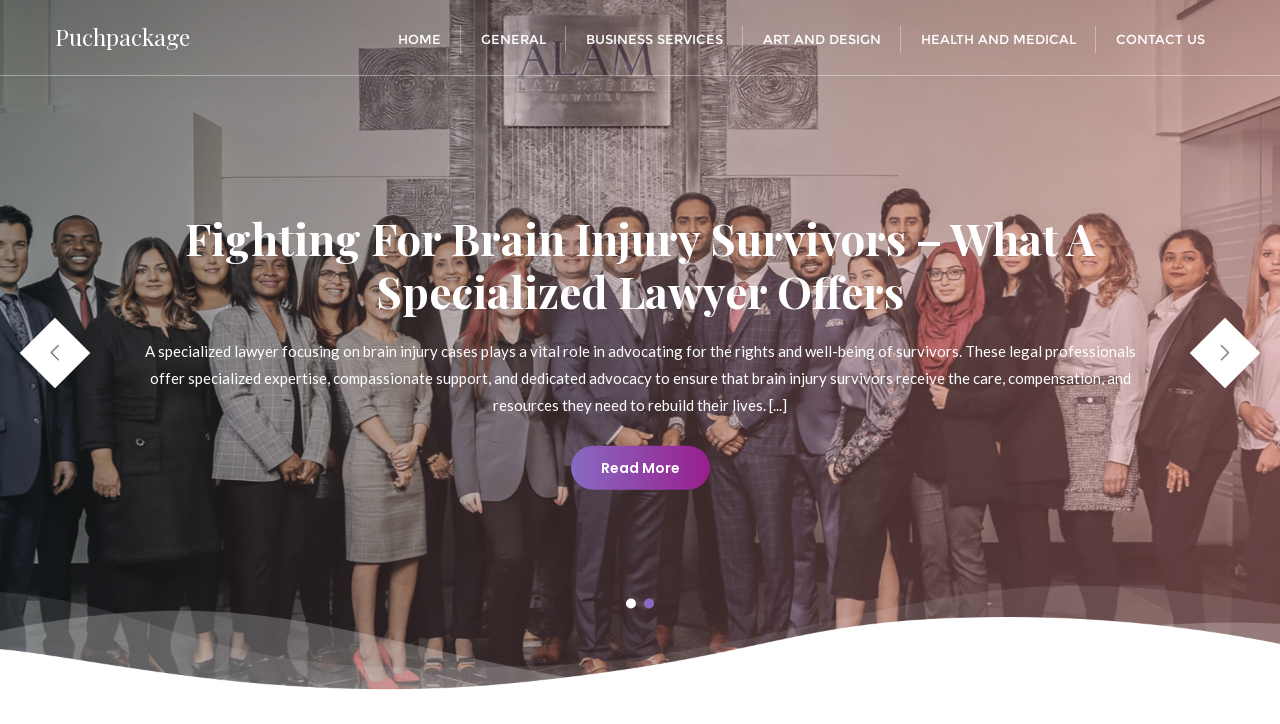Identify the bounding box of the UI element that matches this description: "Business Services".

[0.442, 0.0, 0.58, 0.104]